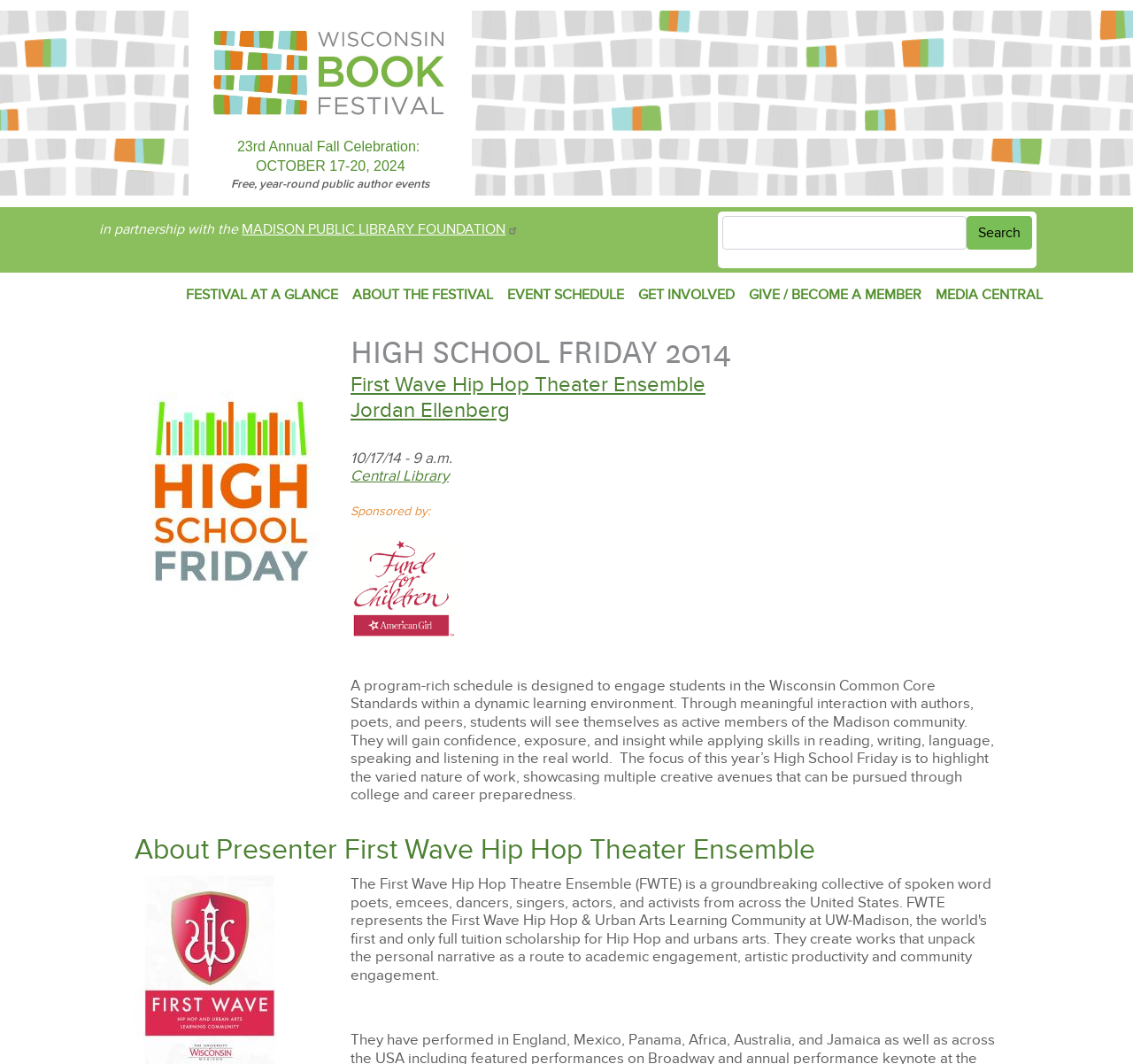Answer the following query concisely with a single word or phrase:
What is the name of the festival?

Wisconsin Book Festival